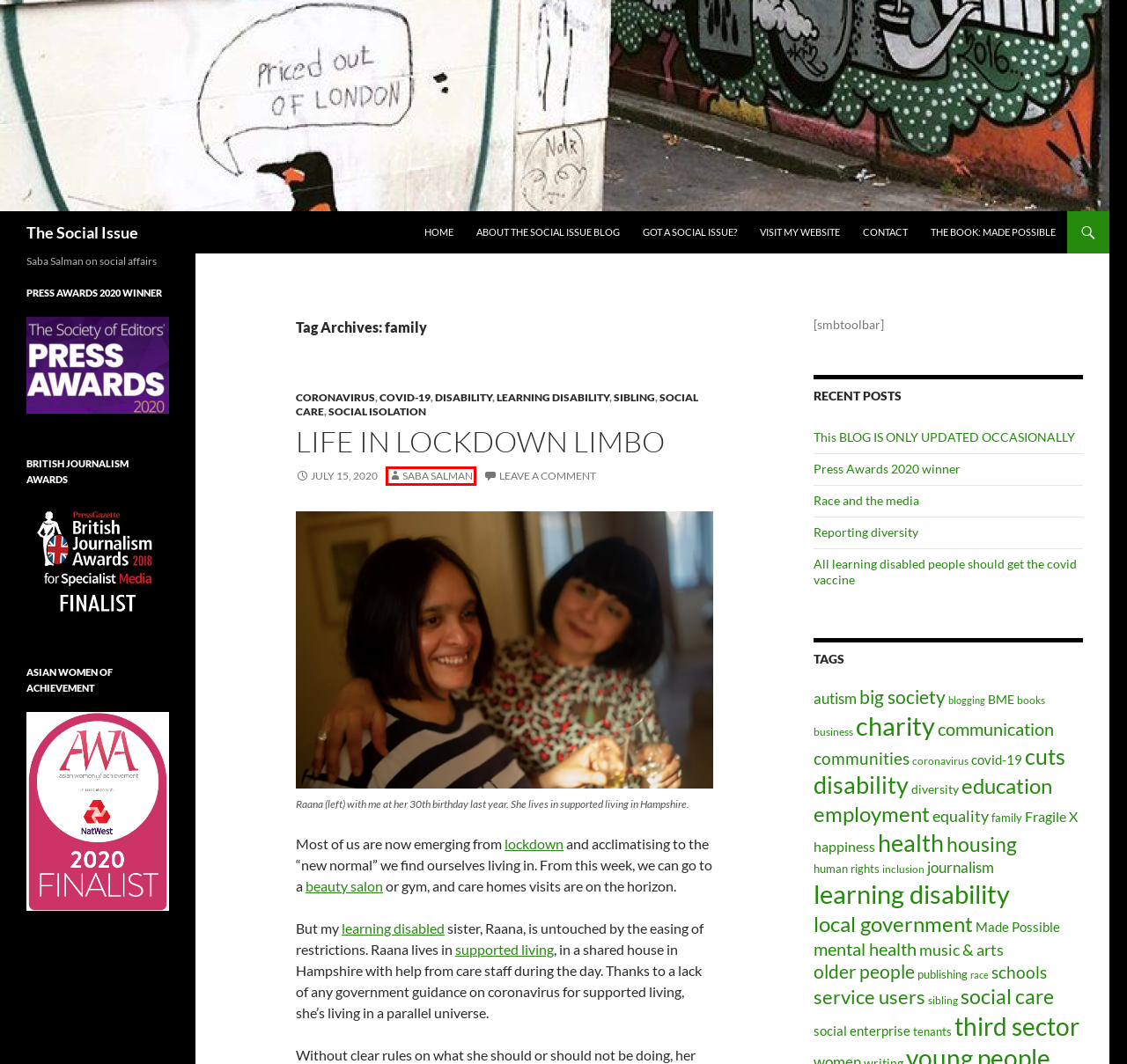Examine the screenshot of a webpage with a red bounding box around a UI element. Your task is to identify the webpage description that best corresponds to the new webpage after clicking the specified element. The given options are:
A. Saba Salman | The Social Issue
B. music & arts | The Social Issue
C. education | The Social Issue
D. publishing | The Social Issue
E. tenants | The Social Issue
F. Visit my website | The Social Issue
G. health | The Social Issue
H. inclusion | The Social Issue

A